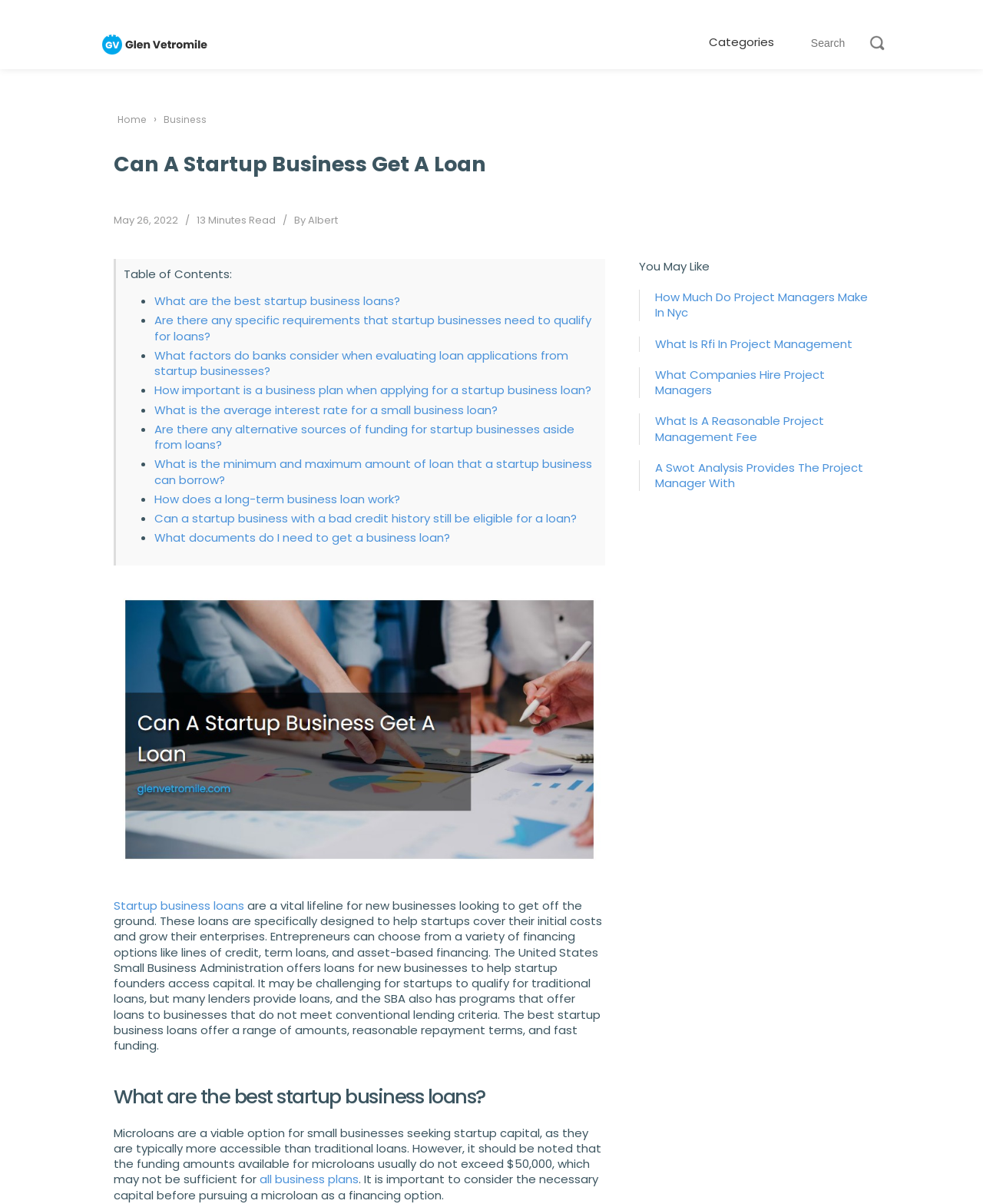Identify the bounding box coordinates for the element you need to click to achieve the following task: "read the first fish story". Provide the bounding box coordinates as four float numbers between 0 and 1, in the form [left, top, right, bottom].

None